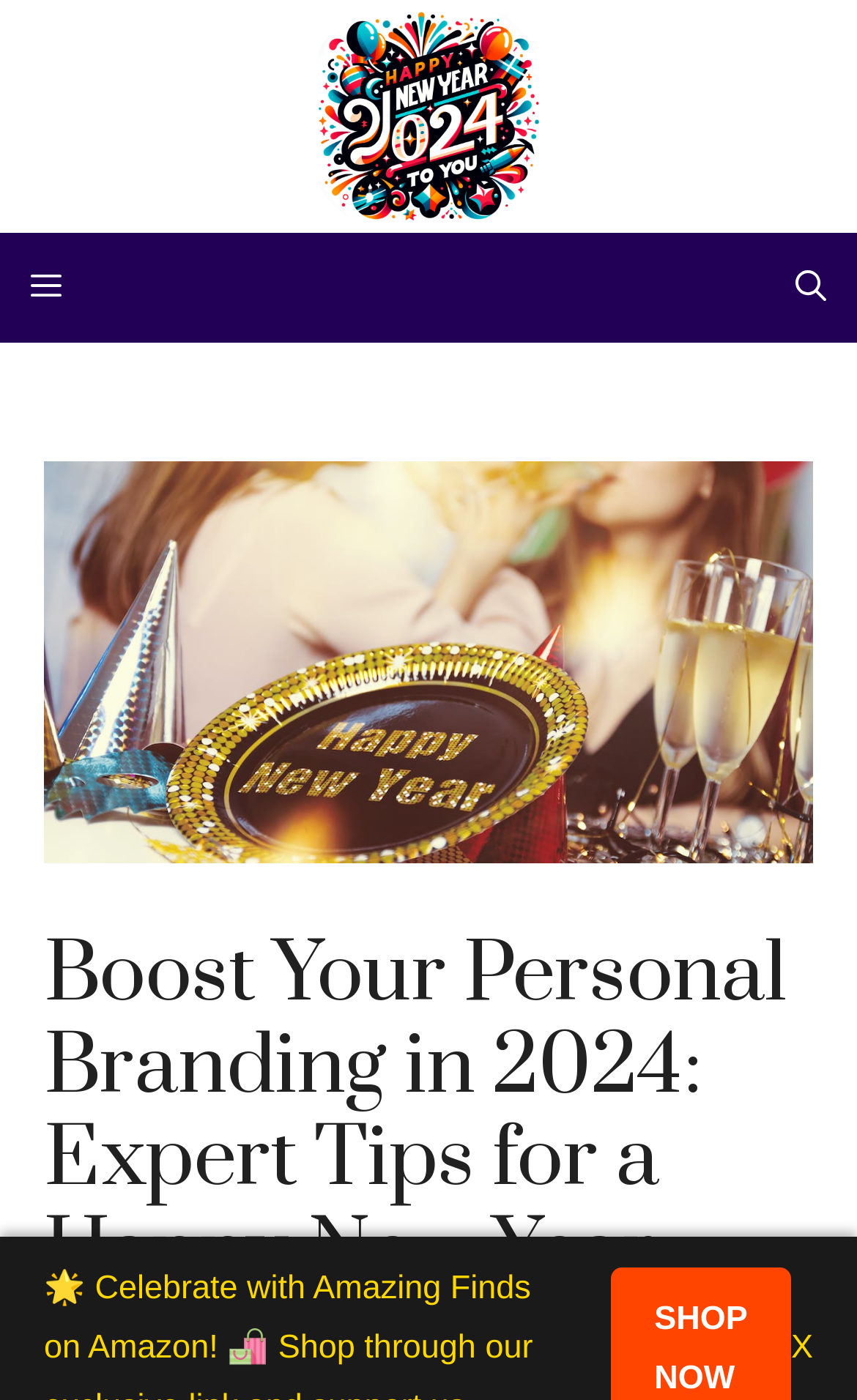Describe all the visual and textual components of the webpage comprehensively.

The webpage is about personal branding in the digital age of 2024, with a focus on expert tips for a happy new year. At the top of the page, there is a banner with a site logo, accompanied by a link to "Happy New Year 2024 to You" and an image with the same title. Below the banner, there is a primary navigation menu with a "MENU" button on the left and an "Open search" button on the right.

The main content of the page is headed by a prominent header that reads "Boost Your Personal Branding in 2024: Expert Tips for a Happy New Year". This header is positioned near the top of the page, with a date "December 26, 2023" and an author credit "by William Douglas" below it. The author's name is a clickable link.

In the top-right corner of the page, there is a small "X" icon, which may be a close or cancel button. Overall, the page has a clean and organized layout, with clear headings and concise text.